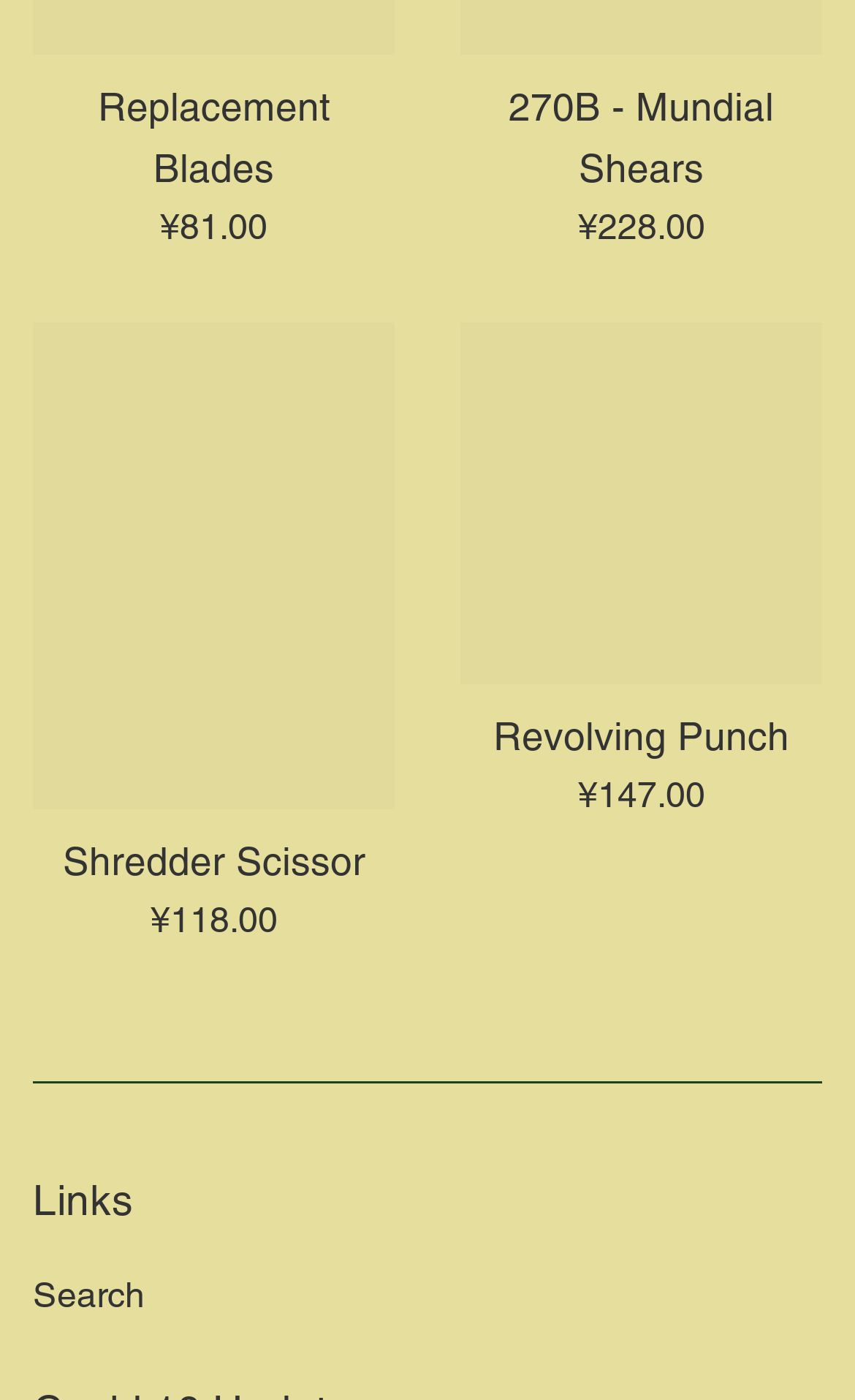What is the purpose of the horizontal separator?
Based on the image, answer the question with as much detail as possible.

The horizontal separator is an element with orientation: horizontal, which suggests that it is used to separate different sections of the webpage. In this case, it separates the product listings from the 'Links' section.